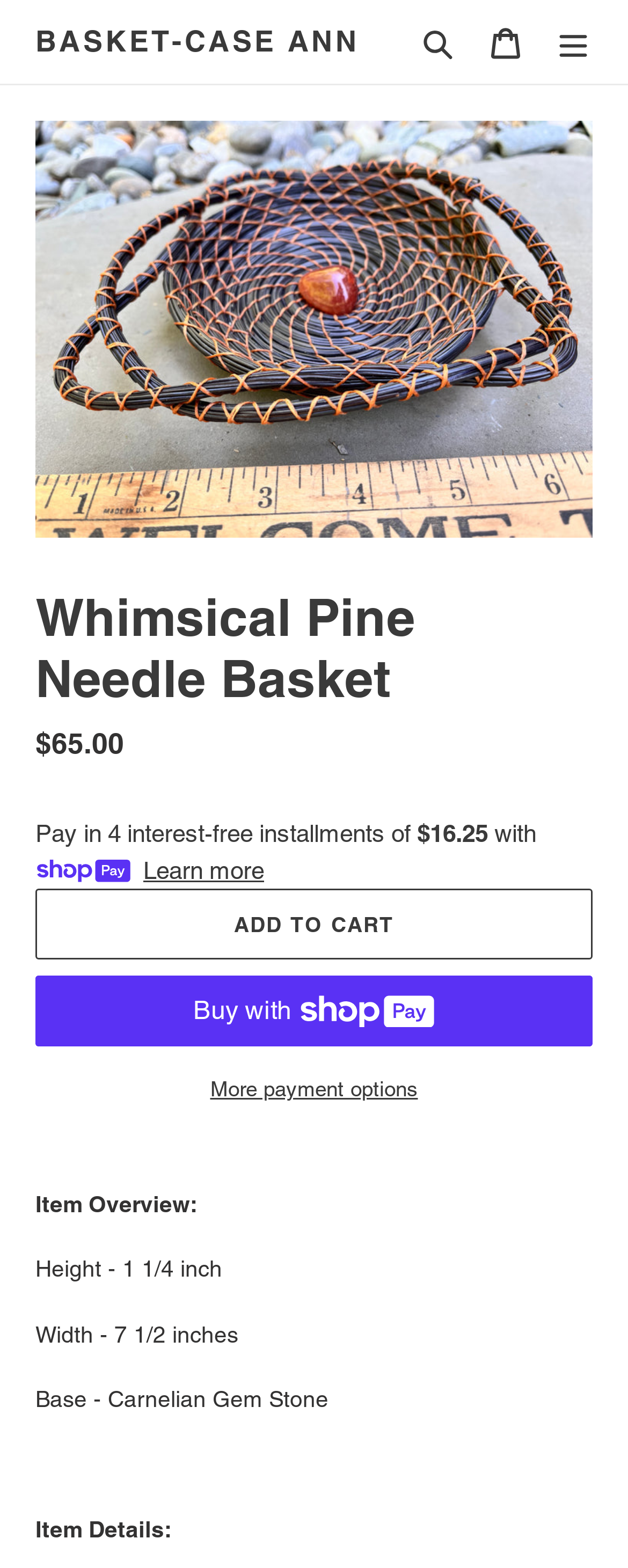Respond with a single word or phrase to the following question:
What is the material used to make the Whimsical Pine Needle Basket?

Florida long leaf pine needles